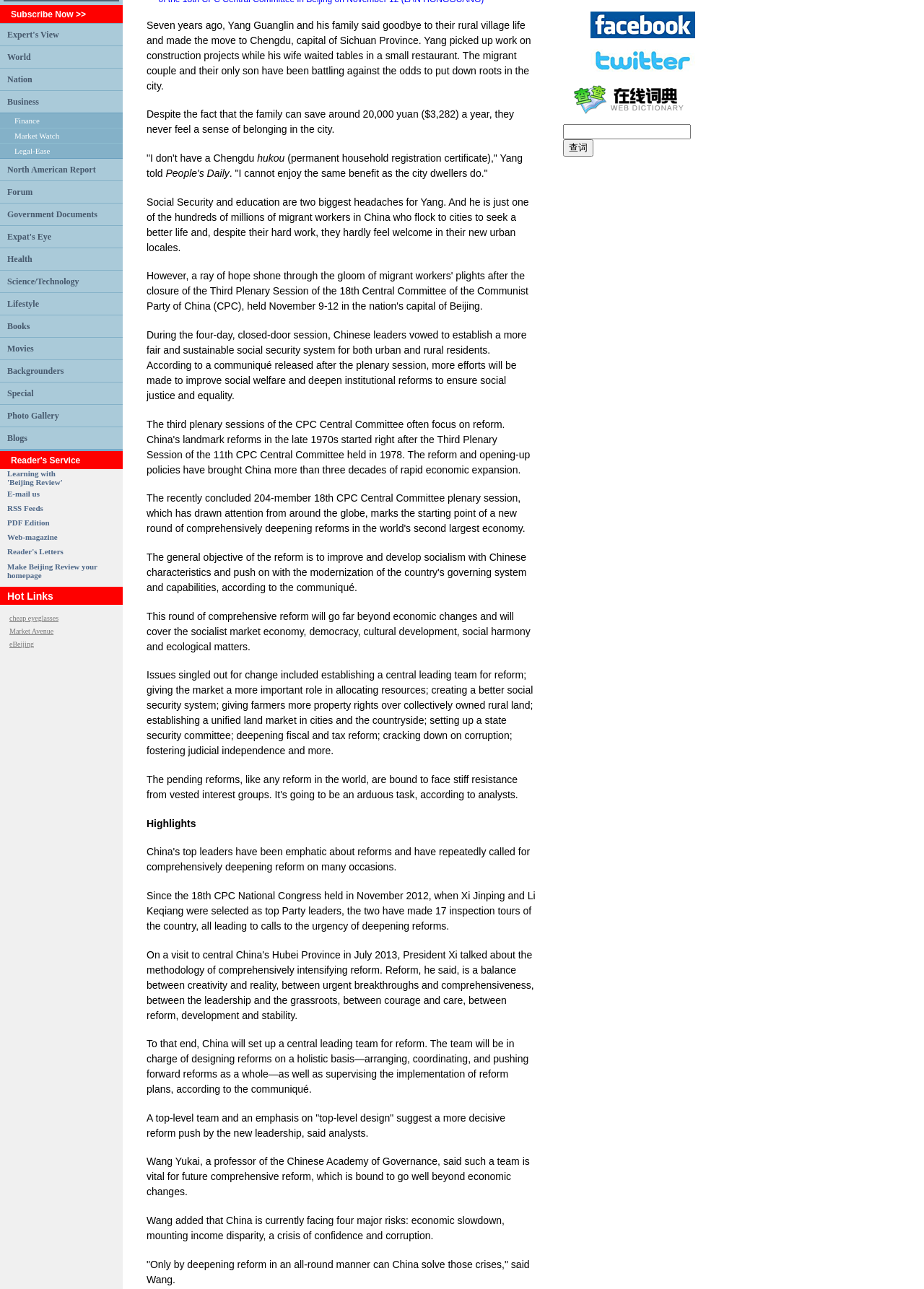Using the webpage screenshot, find the UI element described by Lifestyle. Provide the bounding box coordinates in the format (top-left x, top-left y, bottom-right x, bottom-right y), ensuring all values are floating point numbers between 0 and 1.

[0.008, 0.232, 0.042, 0.239]